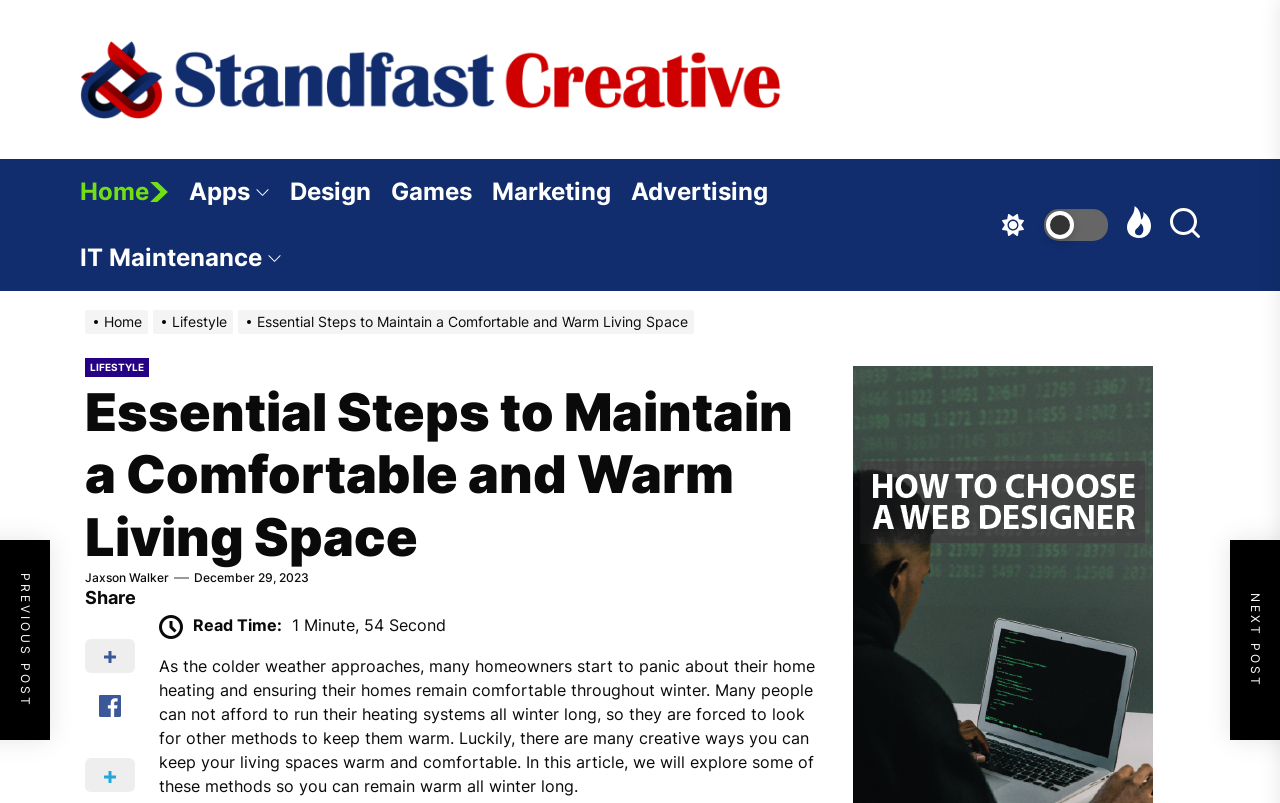Please find and report the primary heading text from the webpage.

Essential Steps to Maintain a Comfortable and Warm Living Space